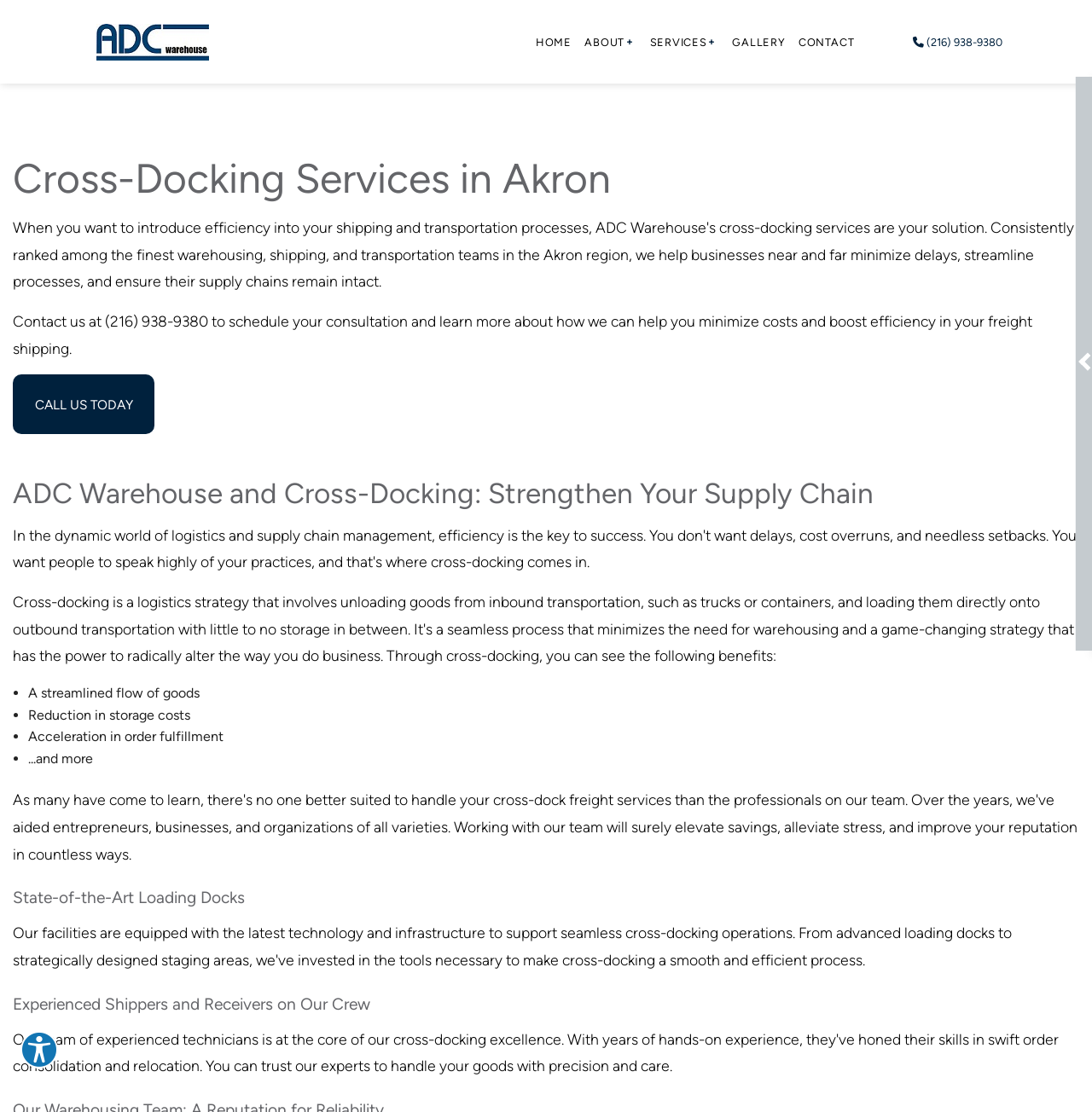Please reply to the following question using a single word or phrase: 
What is the purpose of the 'Accessibility options' button?

To explore accessibility options